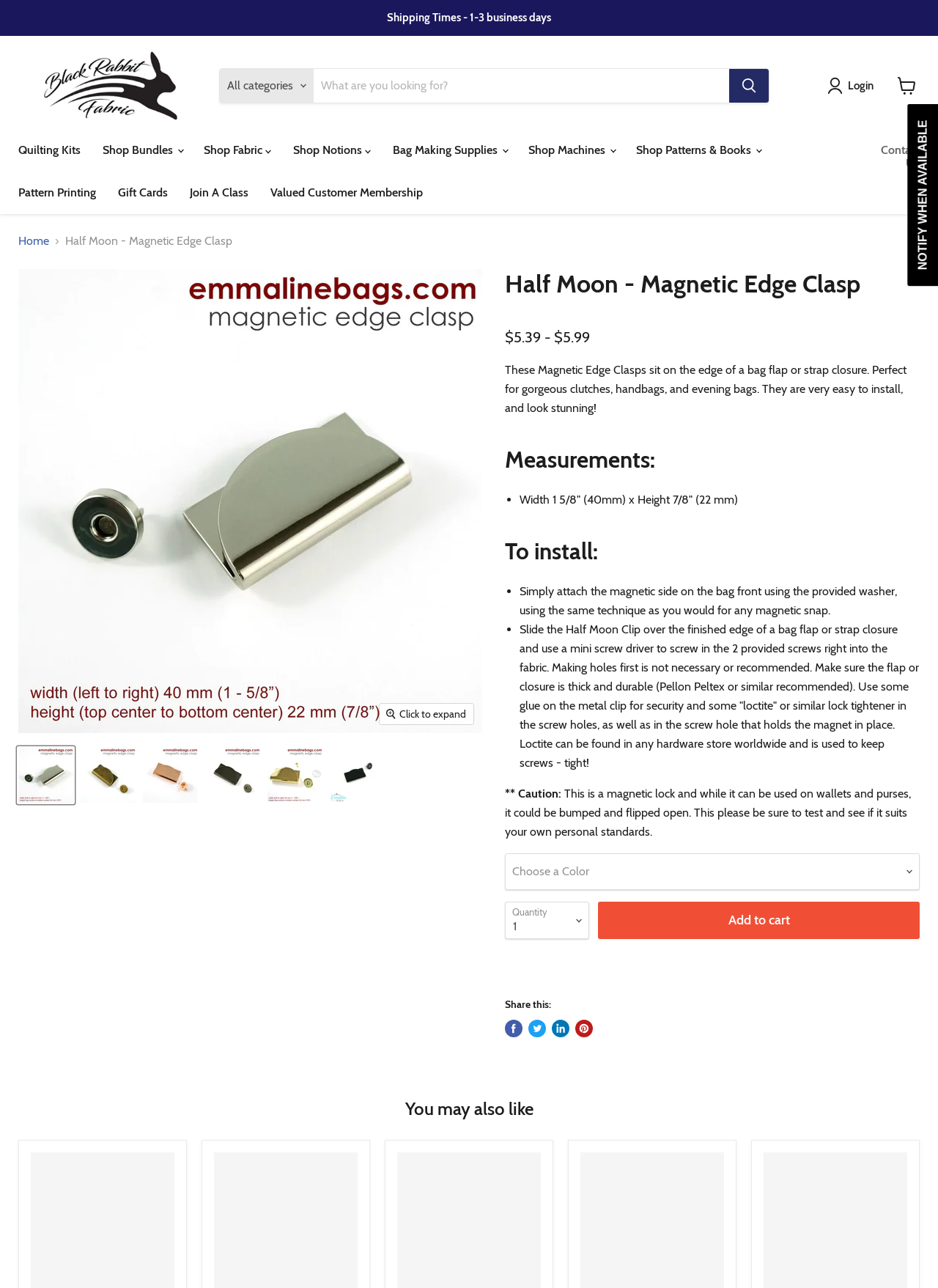Can you provide the bounding box coordinates for the element that should be clicked to implement the instruction: "Search for a product"?

[0.234, 0.053, 0.82, 0.08]